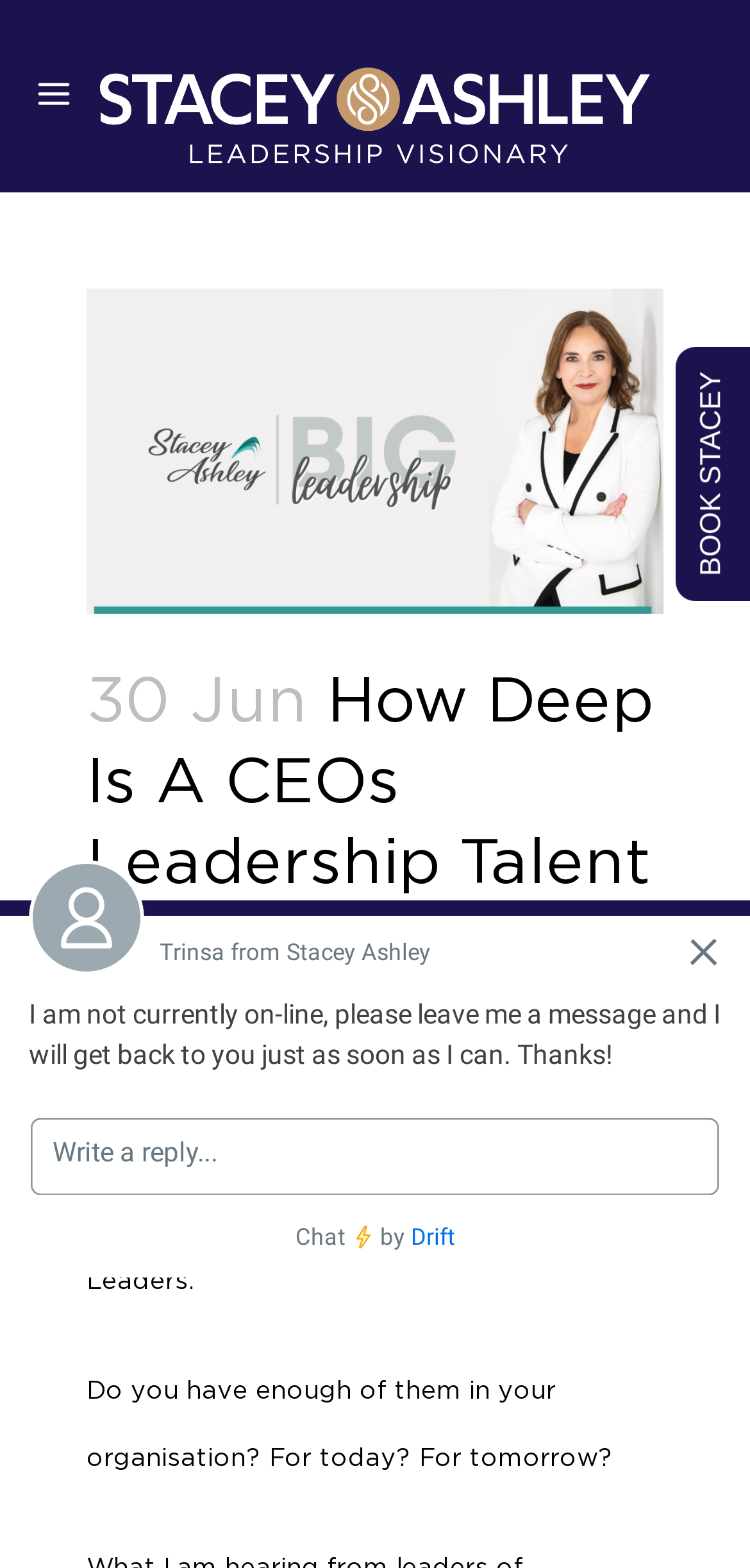What is the topic of the article?
Give a one-word or short phrase answer based on the image.

Leadership Talent Pipeline